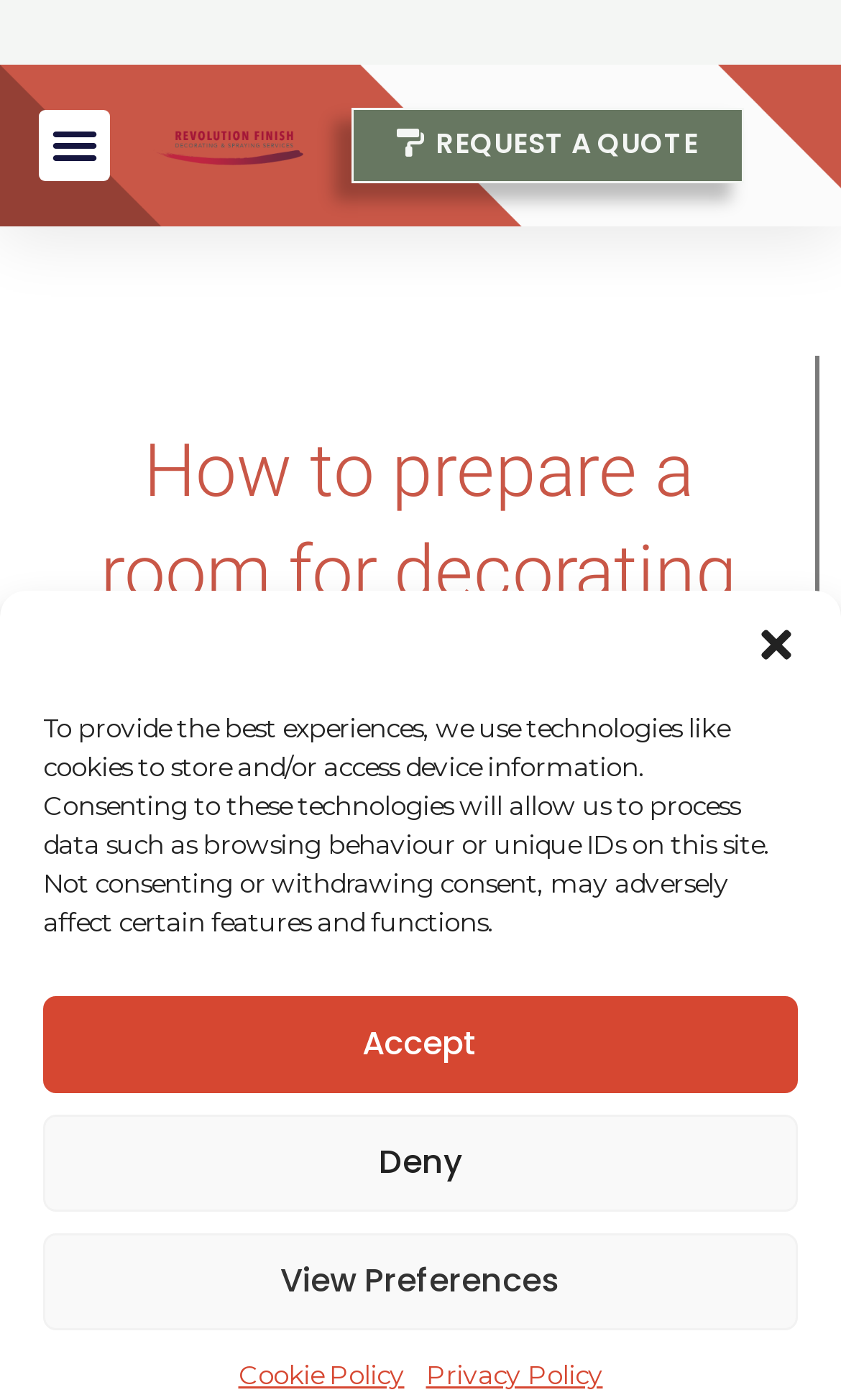Find the bounding box coordinates for the HTML element described in this sentence: "Menu". Provide the coordinates as four float numbers between 0 and 1, in the format [left, top, right, bottom].

[0.046, 0.078, 0.131, 0.129]